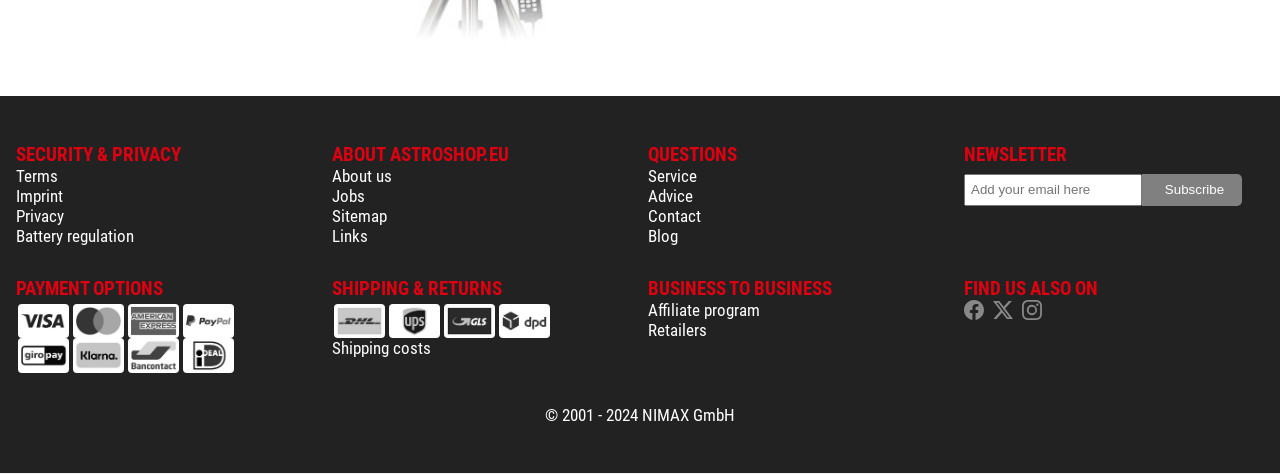Answer the question below in one word or phrase:
What is the company name mentioned in the copyright notice?

NIMAX GmbH